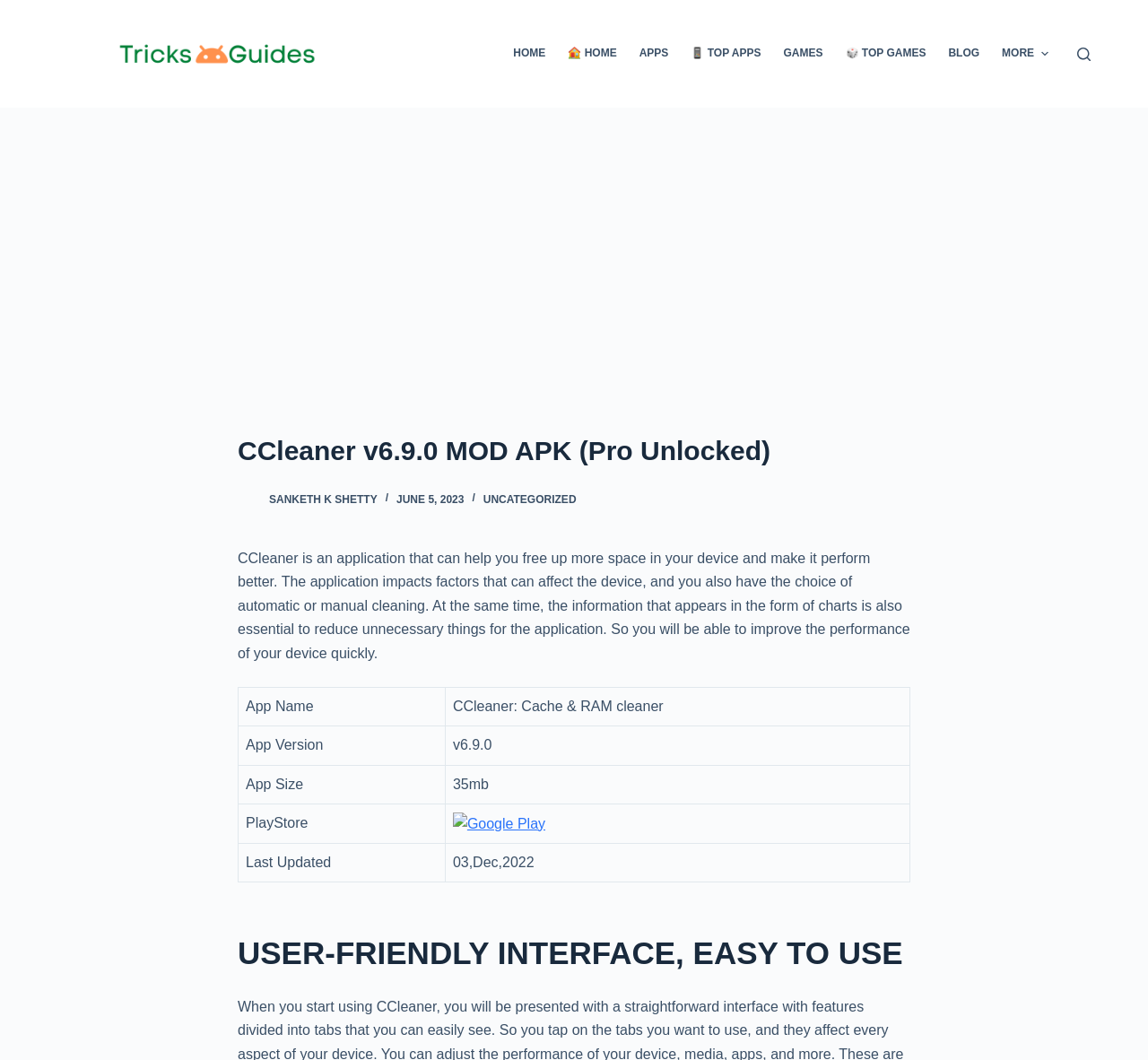Determine the bounding box coordinates of the clickable element necessary to fulfill the instruction: "Expand the dropdown menu". Provide the coordinates as four float numbers within the 0 to 1 range, i.e., [left, top, right, bottom].

[0.903, 0.043, 0.917, 0.058]